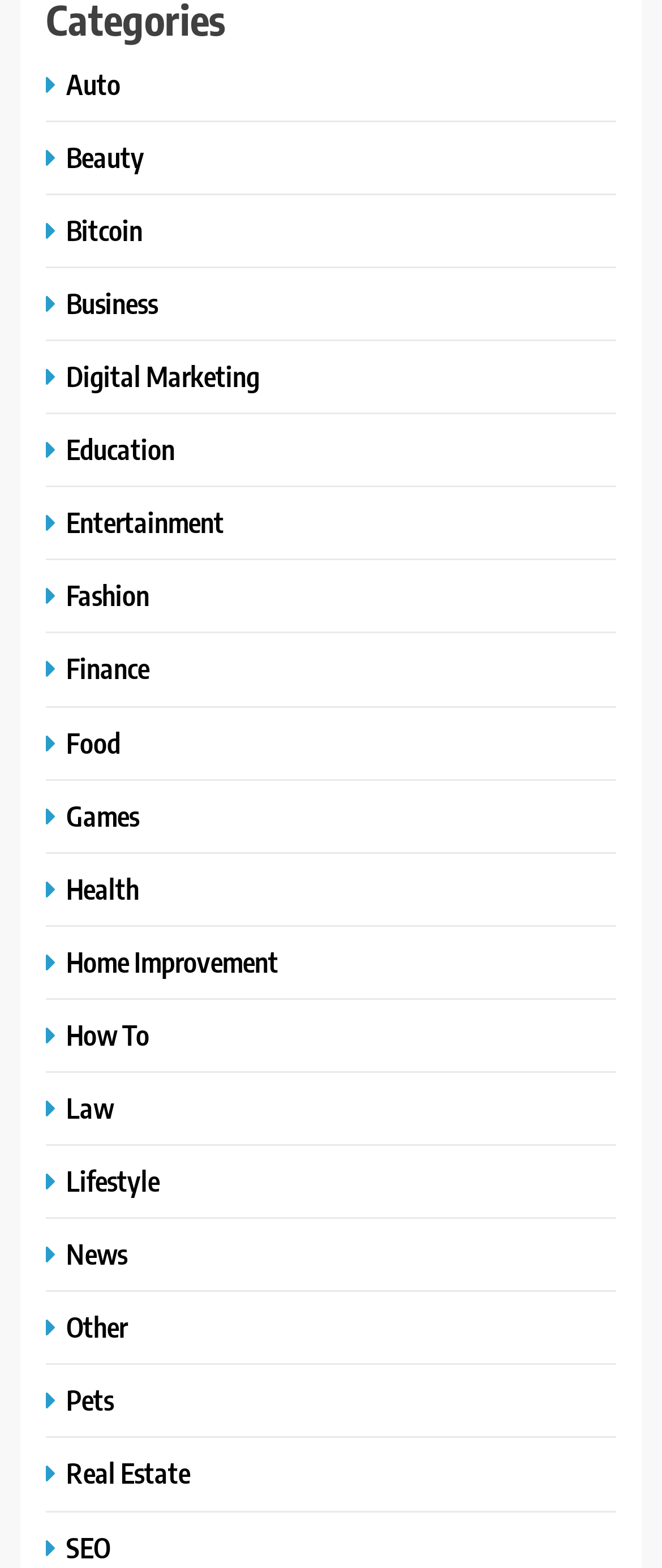Is there a category for Entertainment?
Based on the screenshot, respond with a single word or phrase.

Yes